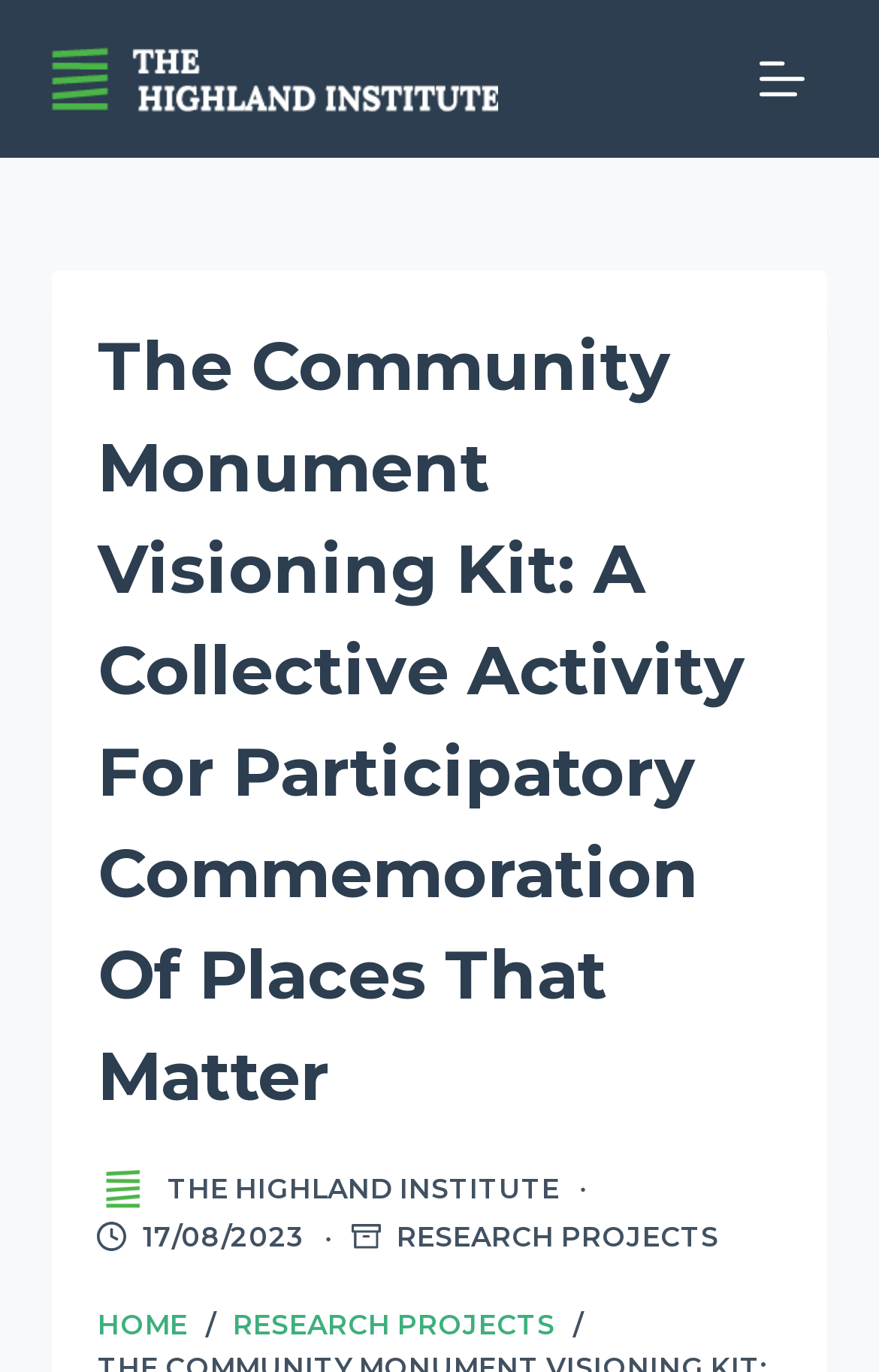Generate the main heading text from the webpage.

The Community Monument Visioning Kit: A Collective Activity For Participatory Commemoration Of Places That Matter